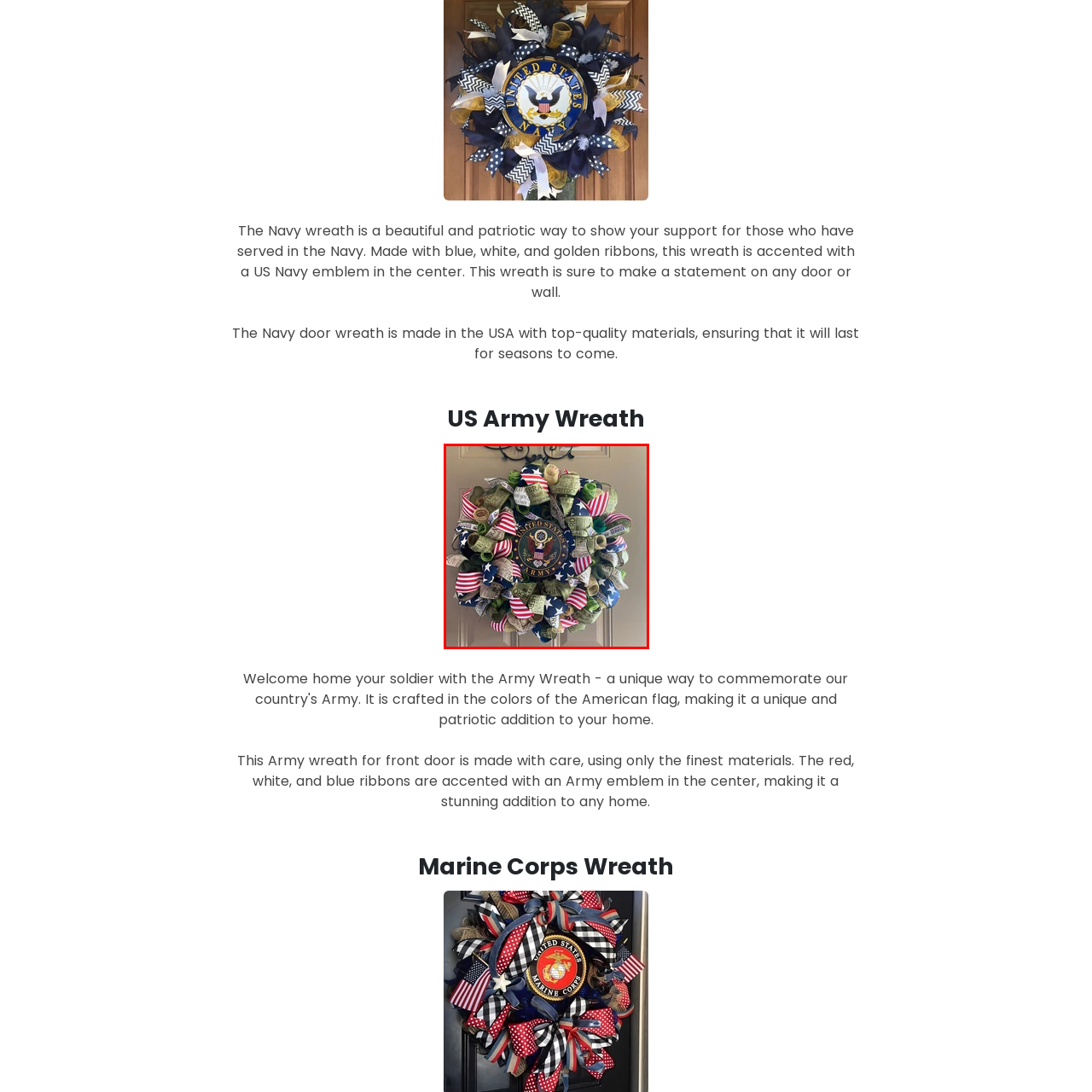What colors are the vibrant ribbons in?
Direct your attention to the image bordered by the red bounding box and answer the question in detail, referencing the image.

The caption describes the wreath as featuring an array of vibrant ribbons in red, white, blue, and green, which adds to its visual appeal and patriotic theme.